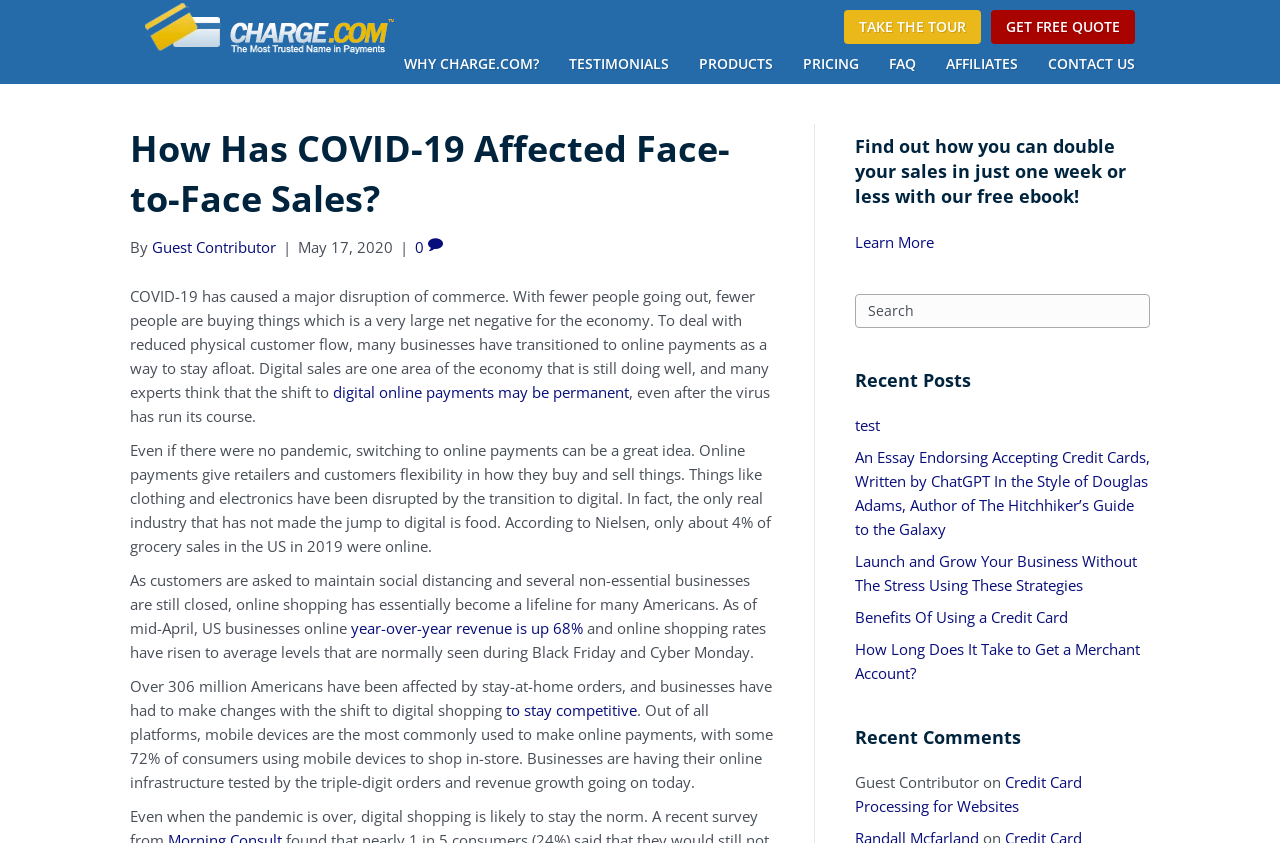Please identify and generate the text content of the webpage's main heading.

How Has COVID-19 Affected Face-to-Face Sales?